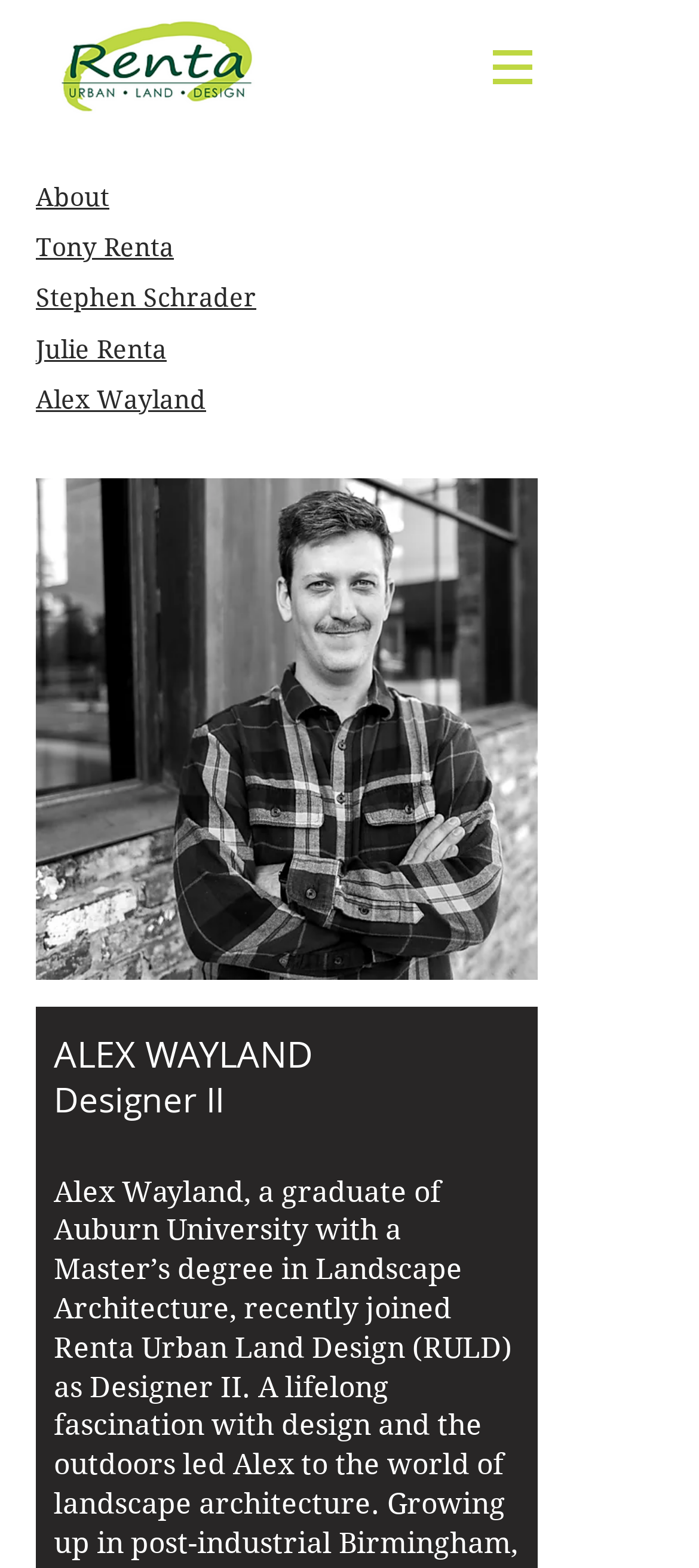Locate the bounding box of the UI element with the following description: "About".

[0.051, 0.114, 0.156, 0.136]